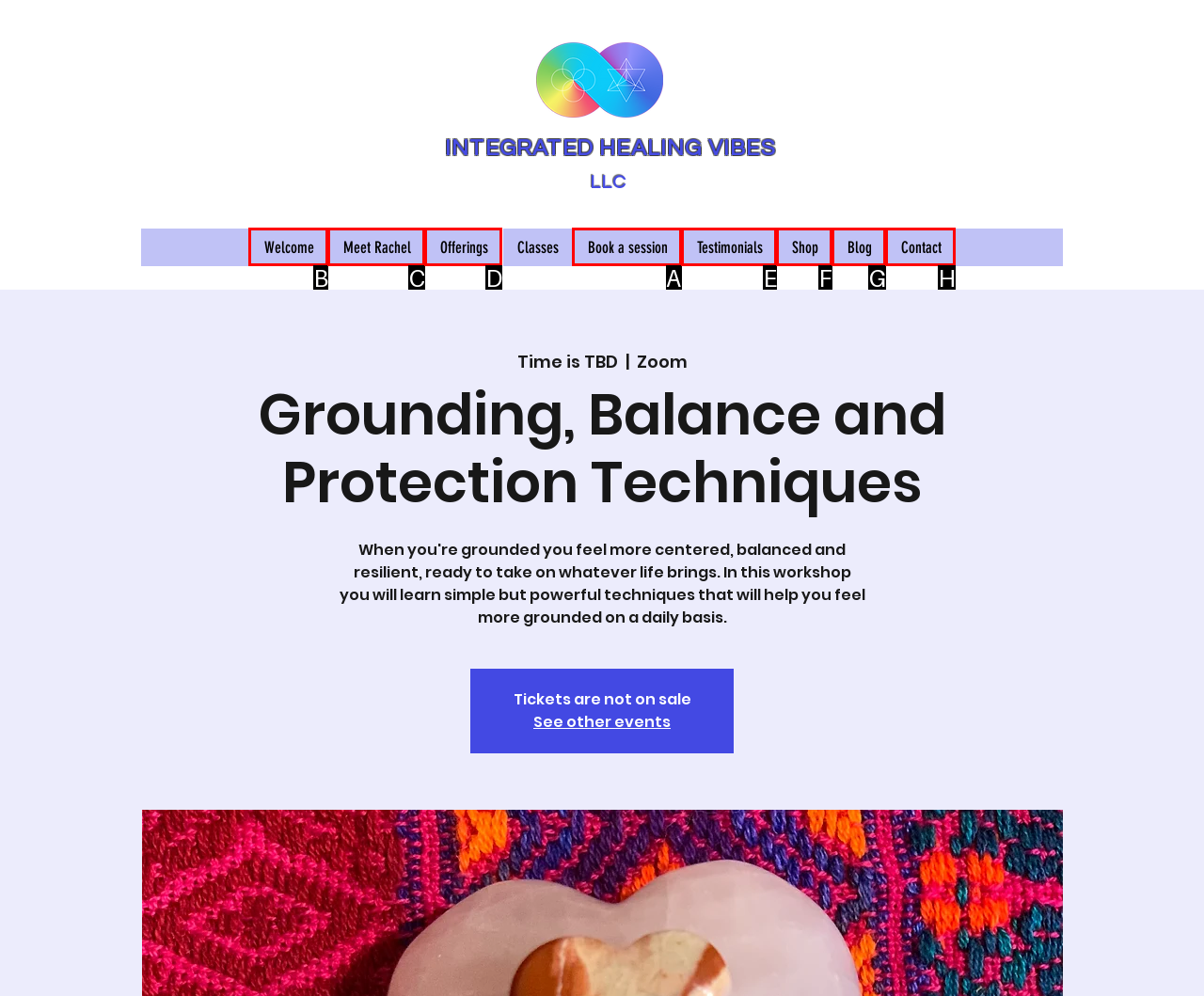Identify the letter of the UI element you should interact with to perform the task: Read the 'Quotes and Thoughts'
Reply with the appropriate letter of the option.

None